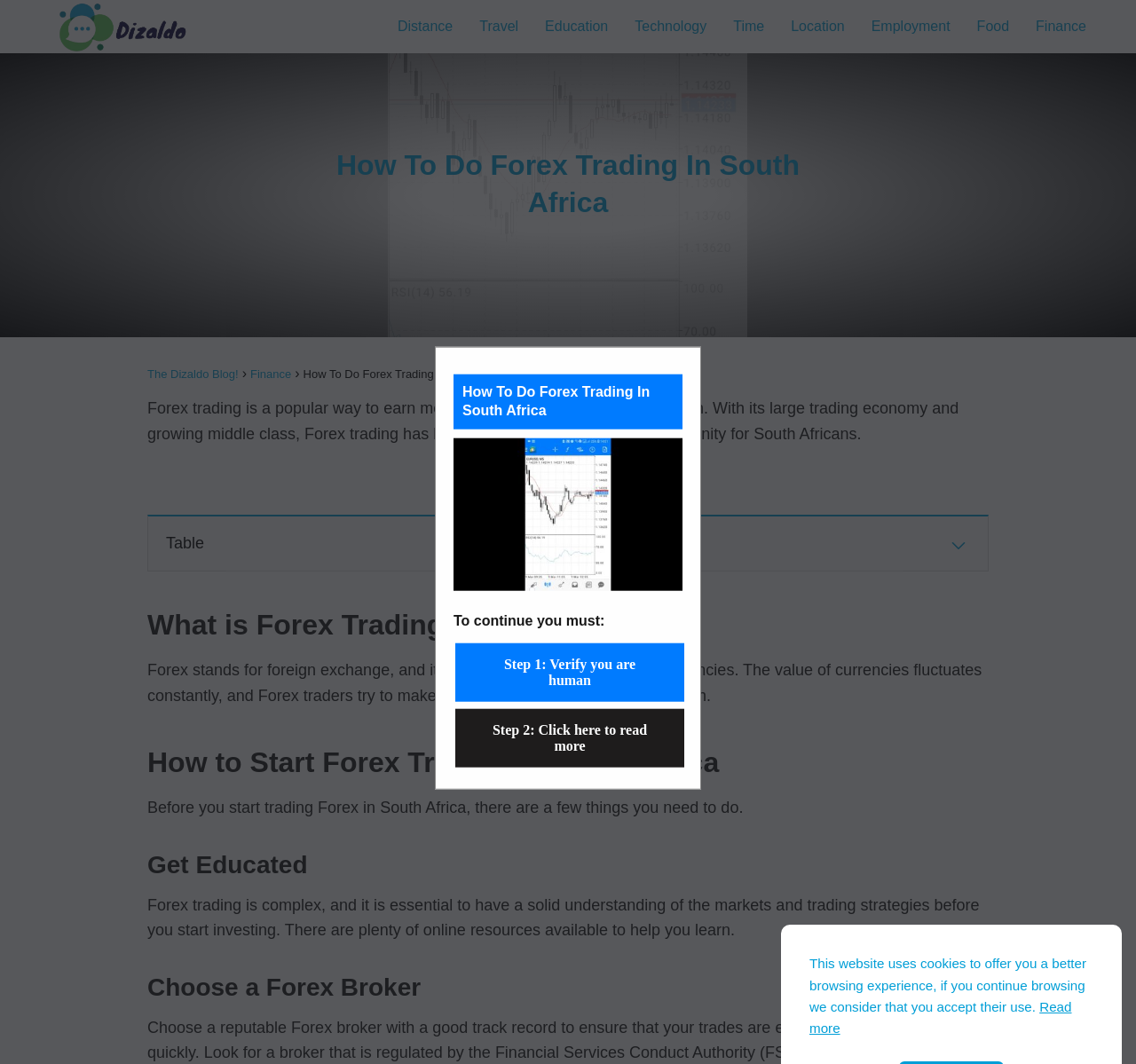Give a one-word or short phrase answer to the question: 
What is Forex trading?

Buying and selling currencies